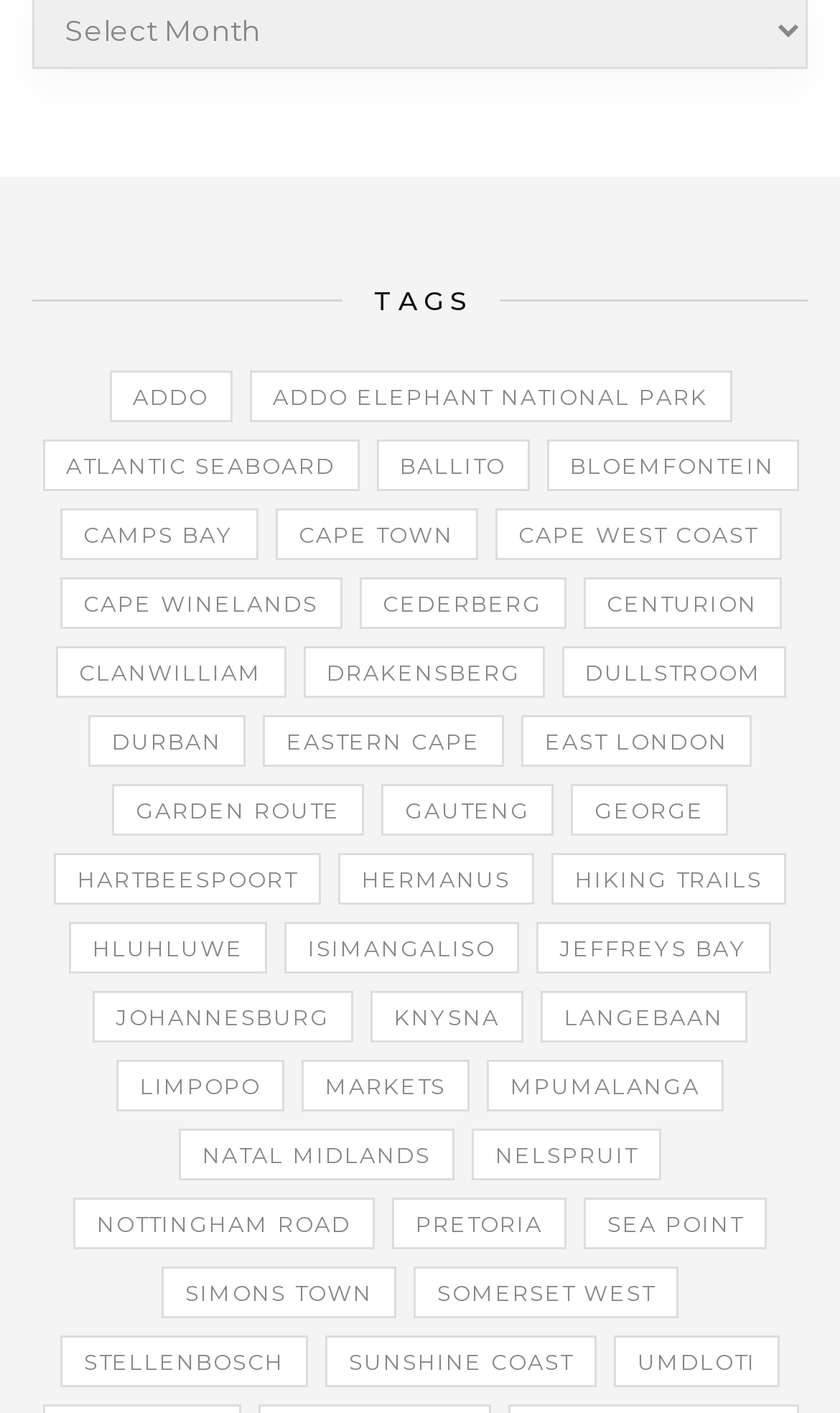Answer with a single word or phrase: 
What is the location of 'hluhluwe'?

KwaZulu-Natal